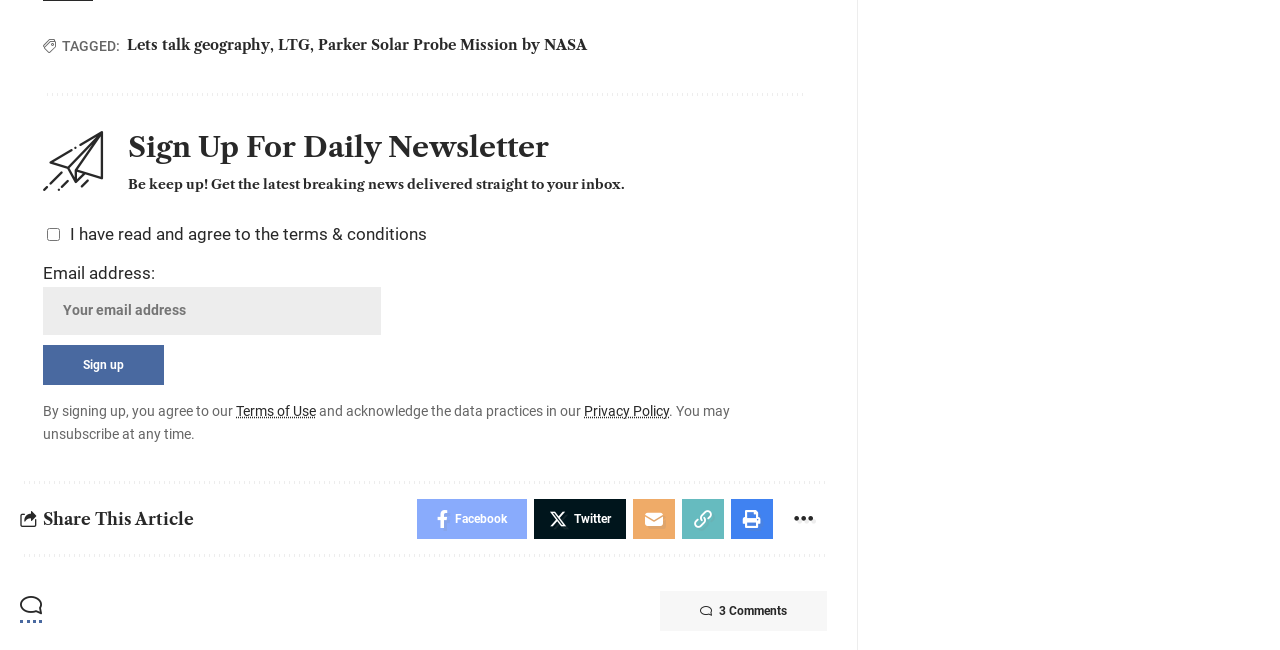Provide the bounding box coordinates of the HTML element described by the text: "3 Comments". The coordinates should be in the format [left, top, right, bottom] with values between 0 and 1.

[0.515, 0.91, 0.646, 0.971]